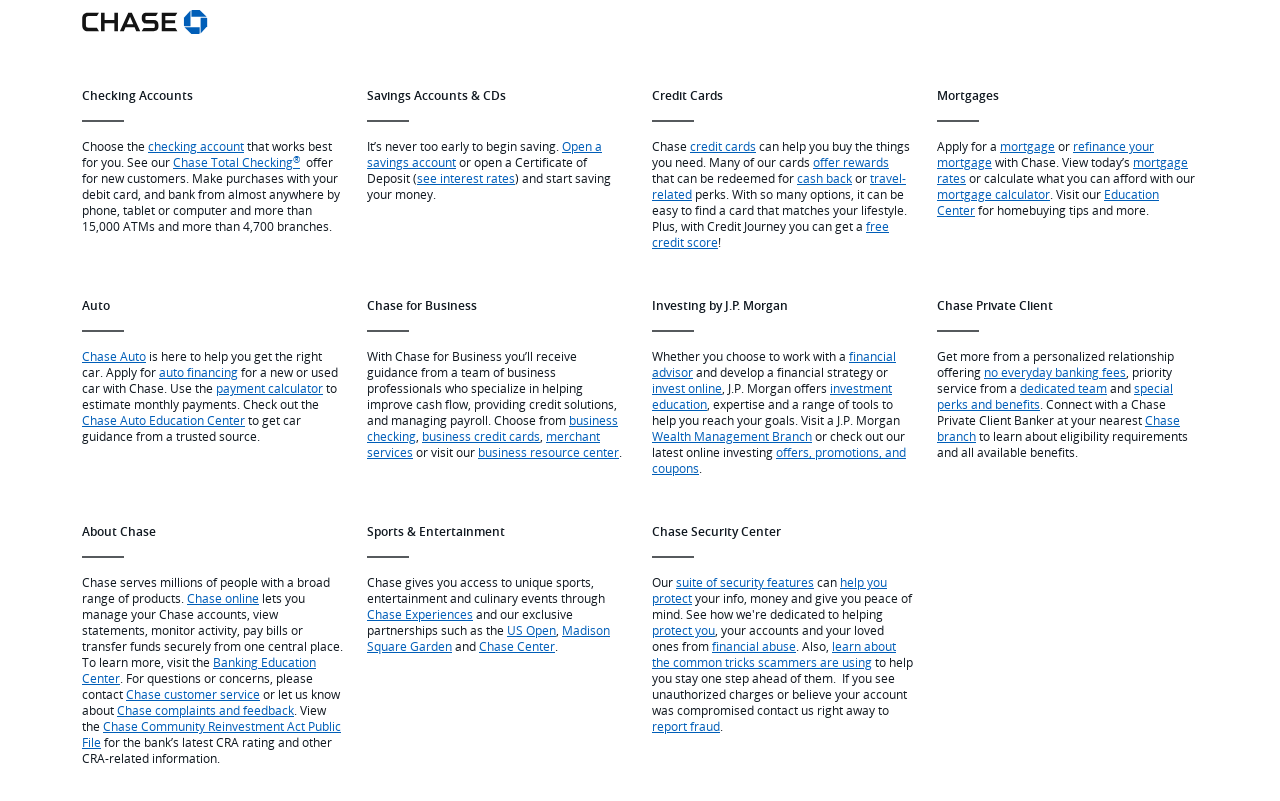Locate the bounding box coordinates of the element's region that should be clicked to carry out the following instruction: "Get a free credit score". The coordinates need to be four float numbers between 0 and 1, i.e., [left, top, right, bottom].

[0.509, 0.273, 0.695, 0.313]